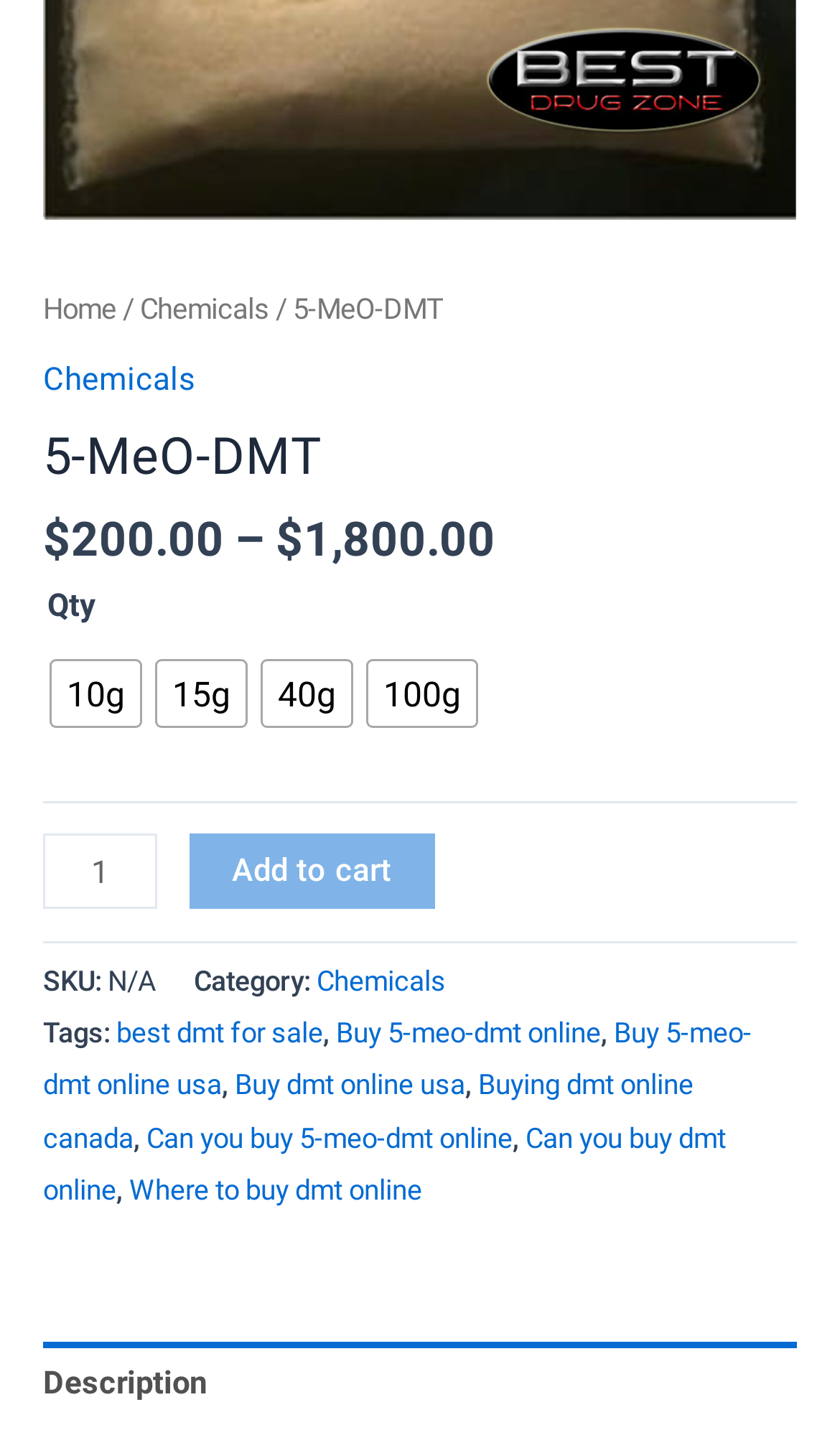Determine the bounding box for the UI element that matches this description: "Where to buy dmt online".

[0.154, 0.81, 0.503, 0.832]